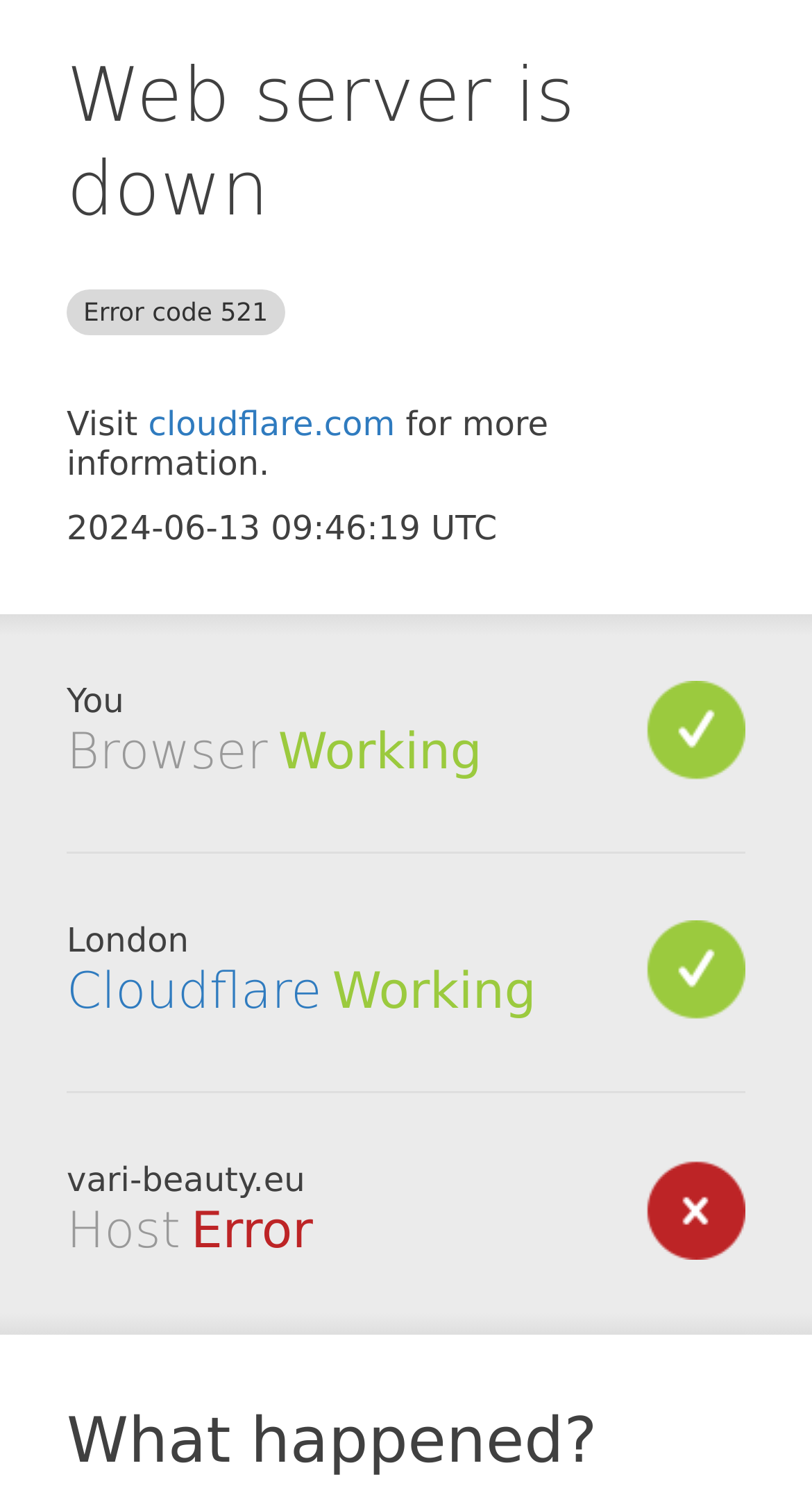Utilize the details in the image to give a detailed response to the question: What is the URL of the website?

The URL of the website is mentioned at the bottom of the webpage as 'vari-beauty.eu'.